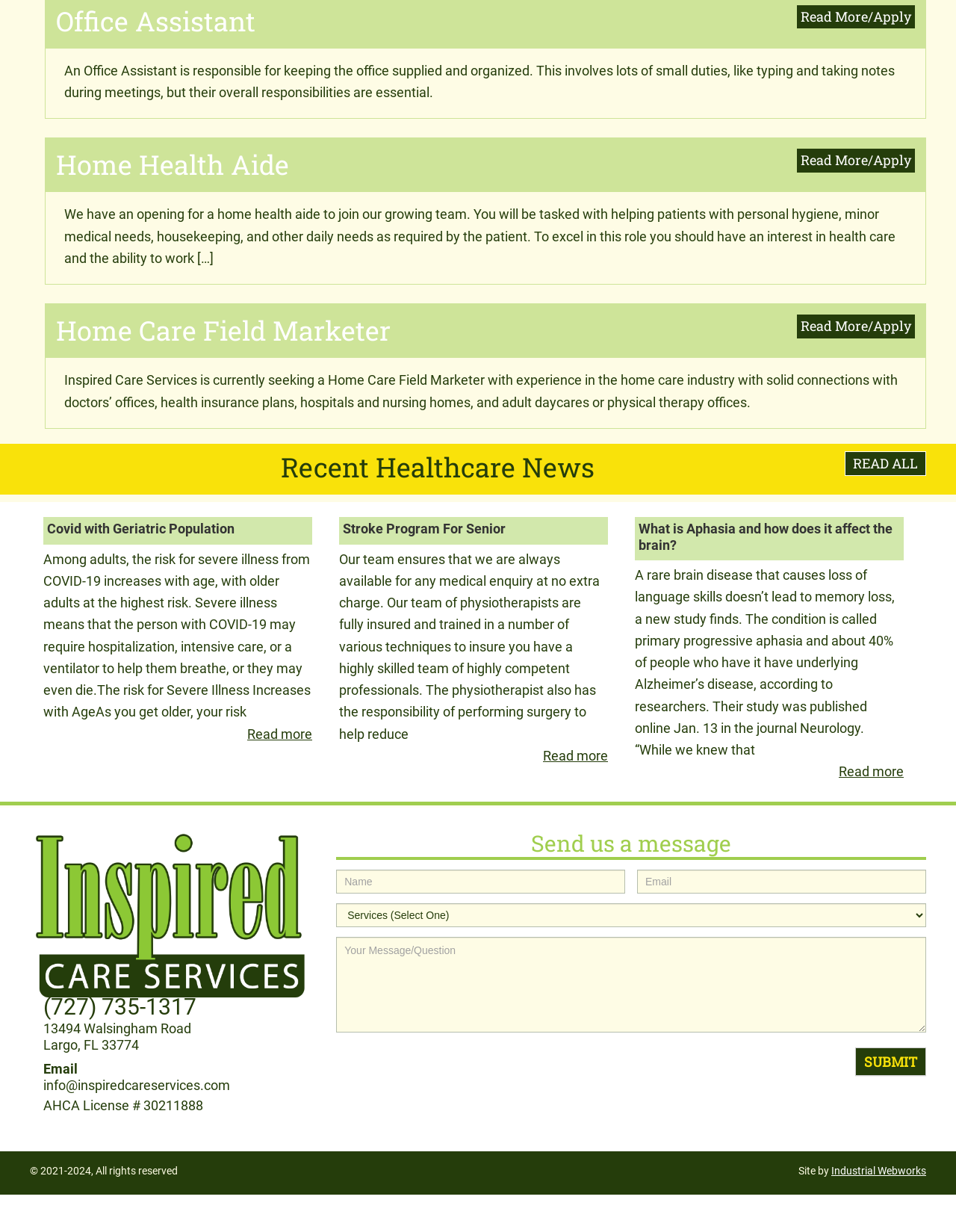Bounding box coordinates should be in the format (top-left x, top-left y, bottom-right x, bottom-right y) and all values should be floating point numbers between 0 and 1. Determine the bounding box coordinate for the UI element described as: Home Care Field Marketer

[0.059, 0.255, 0.957, 0.282]